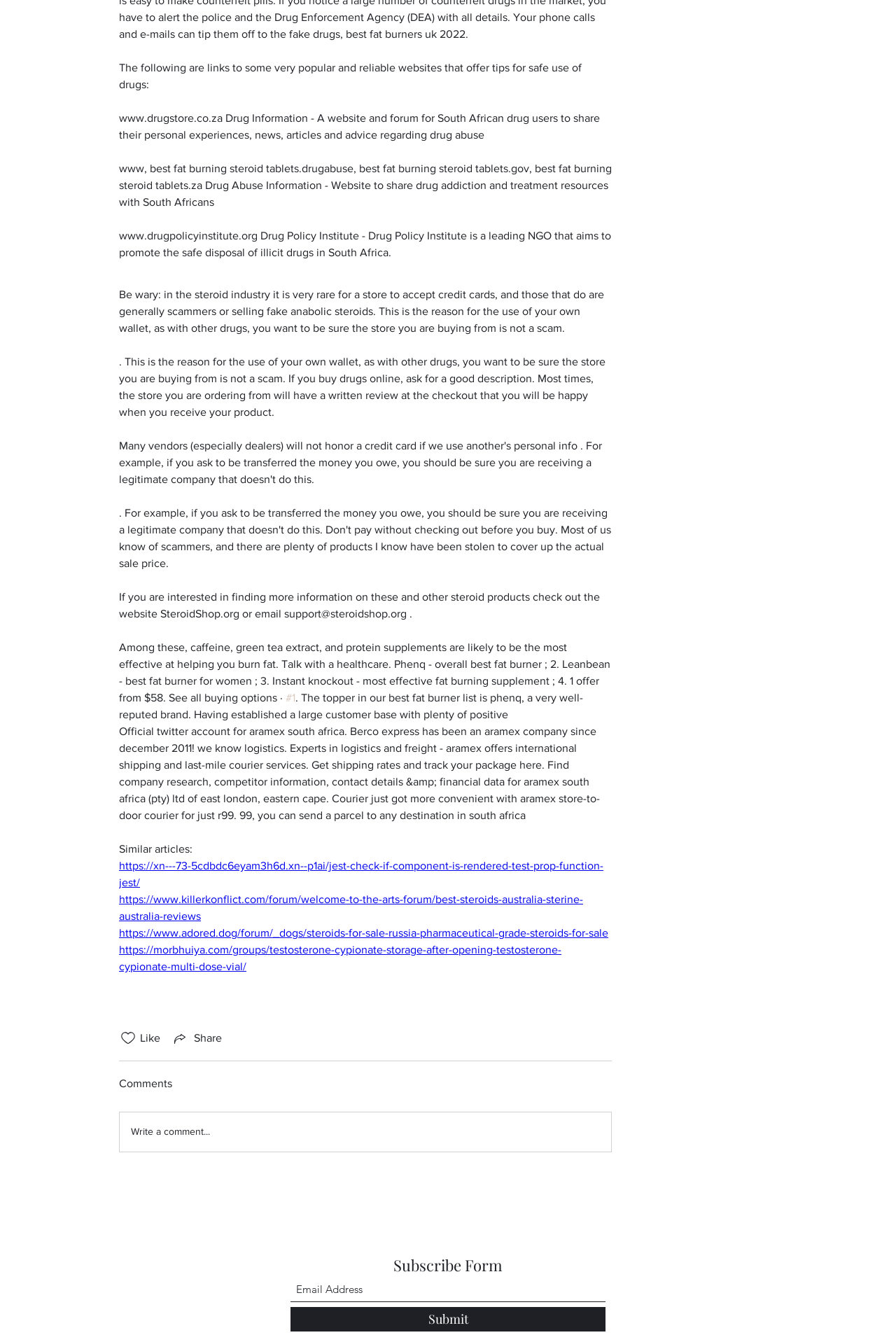Specify the bounding box coordinates of the region I need to click to perform the following instruction: "Click the 'Submit' button". The coordinates must be four float numbers in the range of 0 to 1, i.e., [left, top, right, bottom].

[0.324, 0.974, 0.676, 0.992]